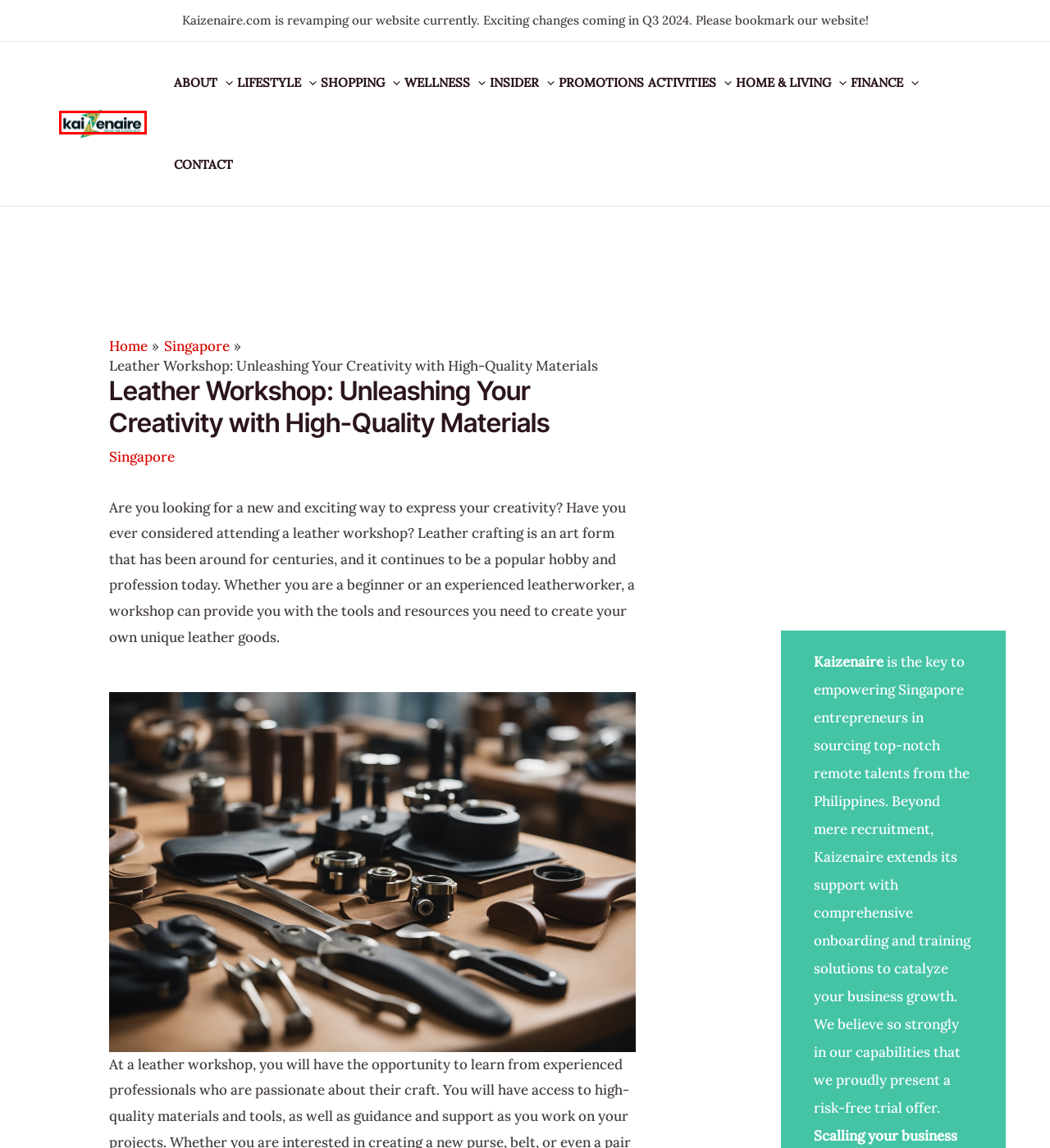You have a screenshot of a webpage with a red bounding box highlighting a UI element. Your task is to select the best webpage description that corresponds to the new webpage after clicking the element. Here are the descriptions:
A. Latest Singapore Promotions Archives - Kaizenaire - Singapore's Lifestyle & Online Shopping Website
B. Cyber Security Archives - Kaizenaire - Singapore's Lifestyle & Online Shopping Website
C. About - Kaizenaire - Singapore's Lifestyle & Online Shopping Website
D. Online Shopping Singapore - Kaizenaire - Singapore's Lifestyle & Online Shopping Website
E. Contact - Kaizenaire - Singapore's Lifestyle & Online Shopping Website
F. Singapore Lifestyle, Promotions and Online Shopping Platform - The Kaizen-aire Way!
G. Singapore Archives - Kaizenaire - Singapore's Lifestyle & Online Shopping Website
H. Singapore Entrepreneurs Archives - Kaizenaire - Singapore's Lifestyle & Online Shopping Website

F